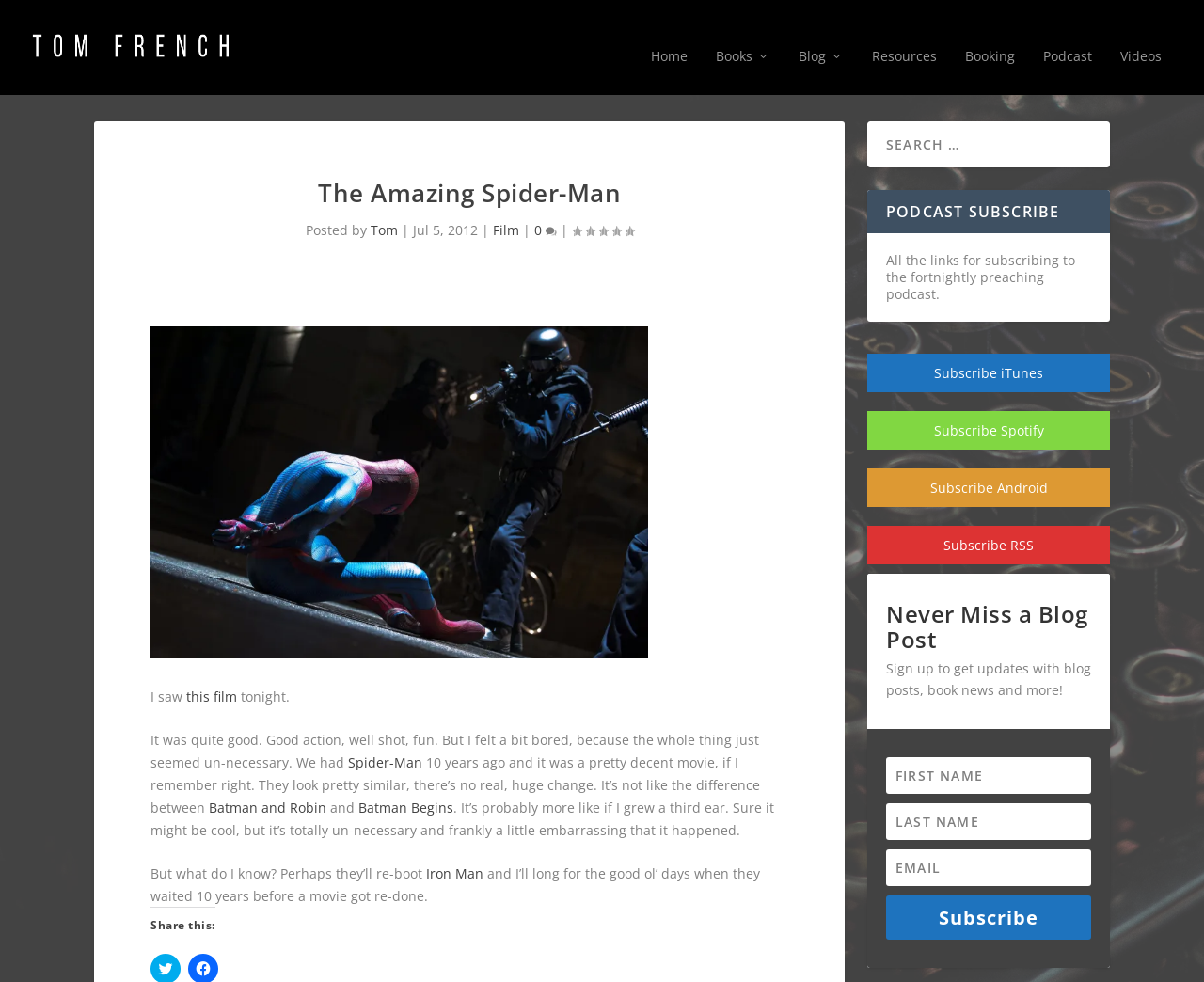What is the main heading displayed on the webpage? Please provide the text.

The Amazing Spider-Man